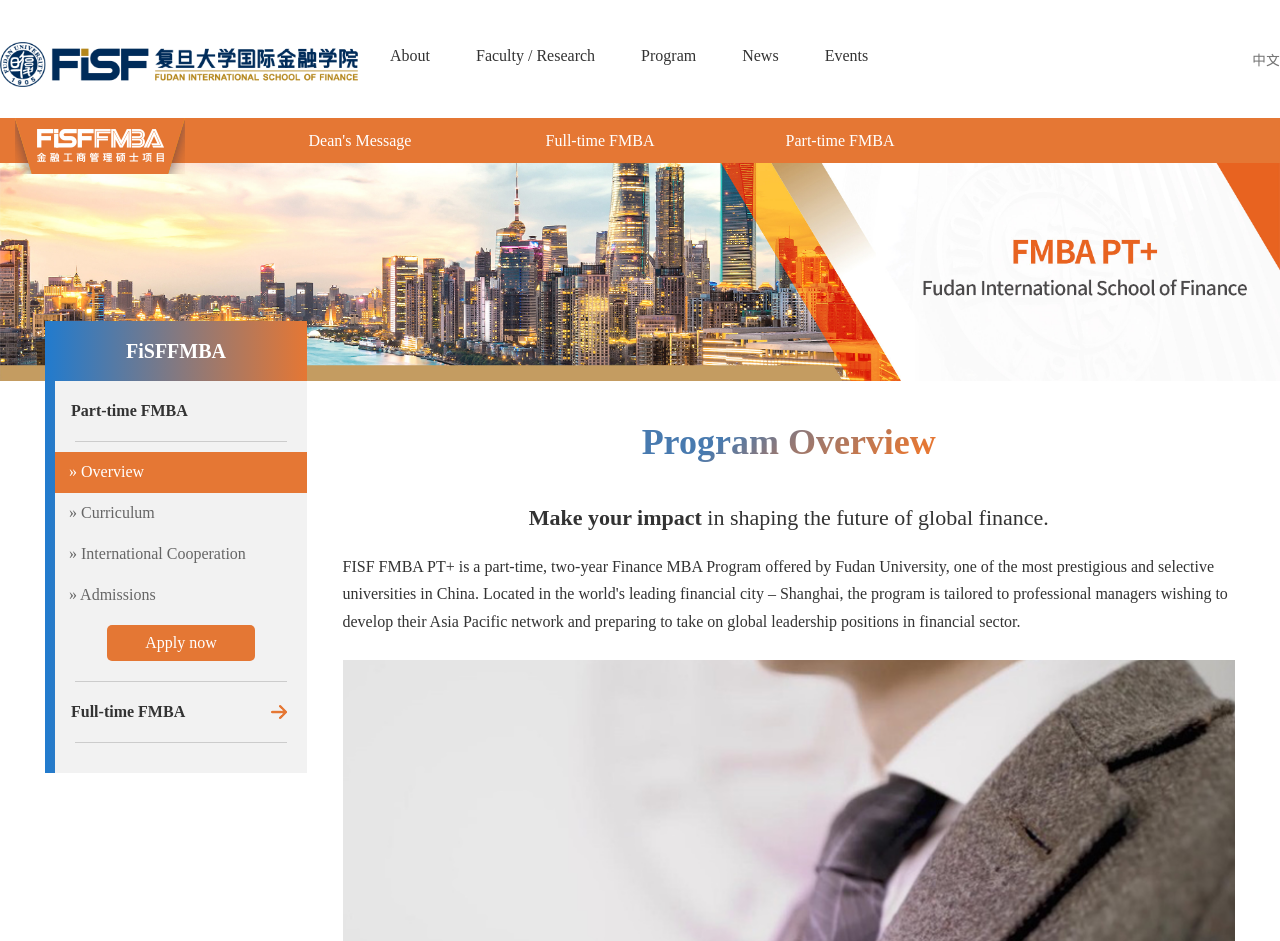Show the bounding box coordinates of the element that should be clicked to complete the task: "Read the Program Overview".

[0.501, 0.449, 0.731, 0.491]